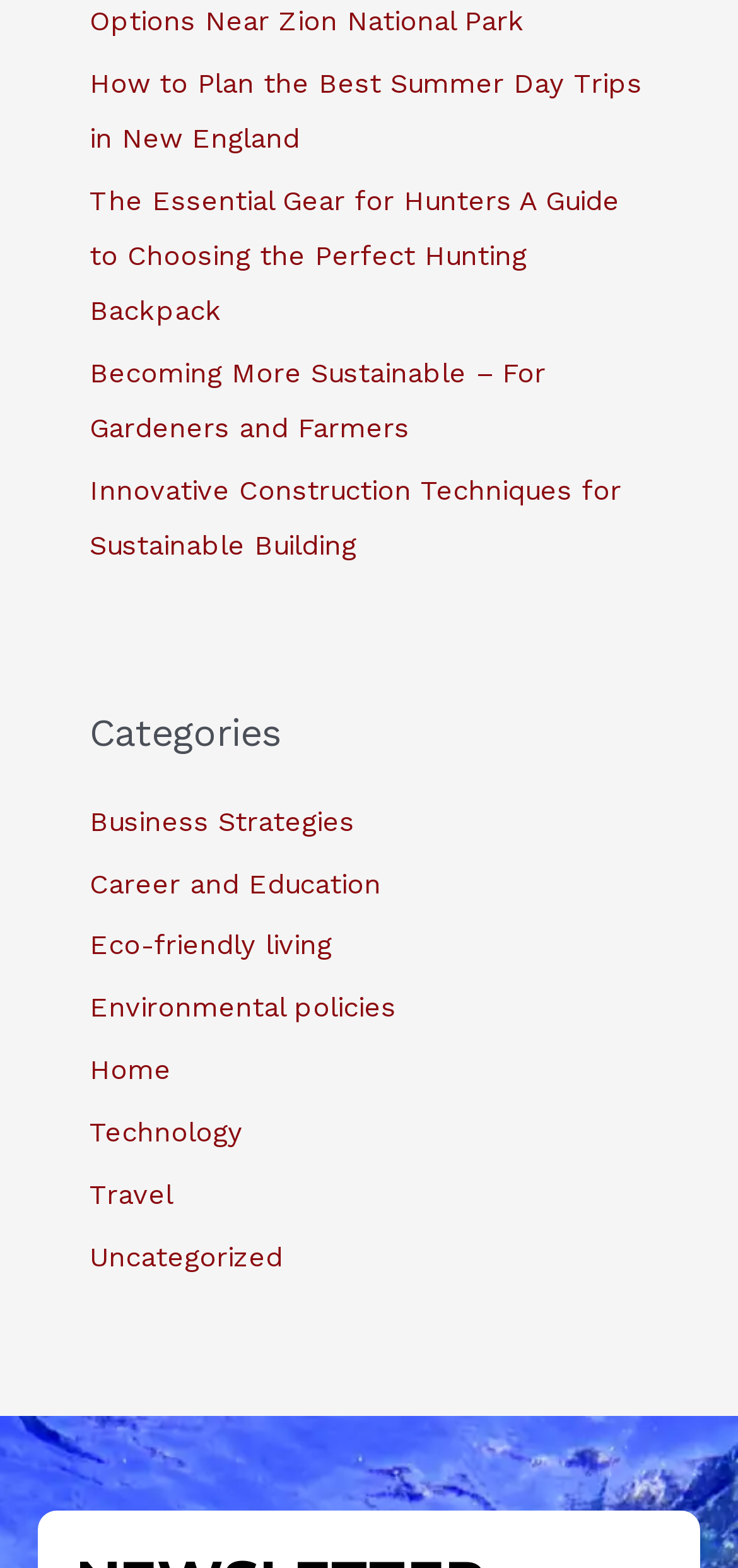Specify the bounding box coordinates of the element's area that should be clicked to execute the given instruction: "Explore the essential gear for hunters". The coordinates should be four float numbers between 0 and 1, i.e., [left, top, right, bottom].

[0.122, 0.117, 0.84, 0.209]